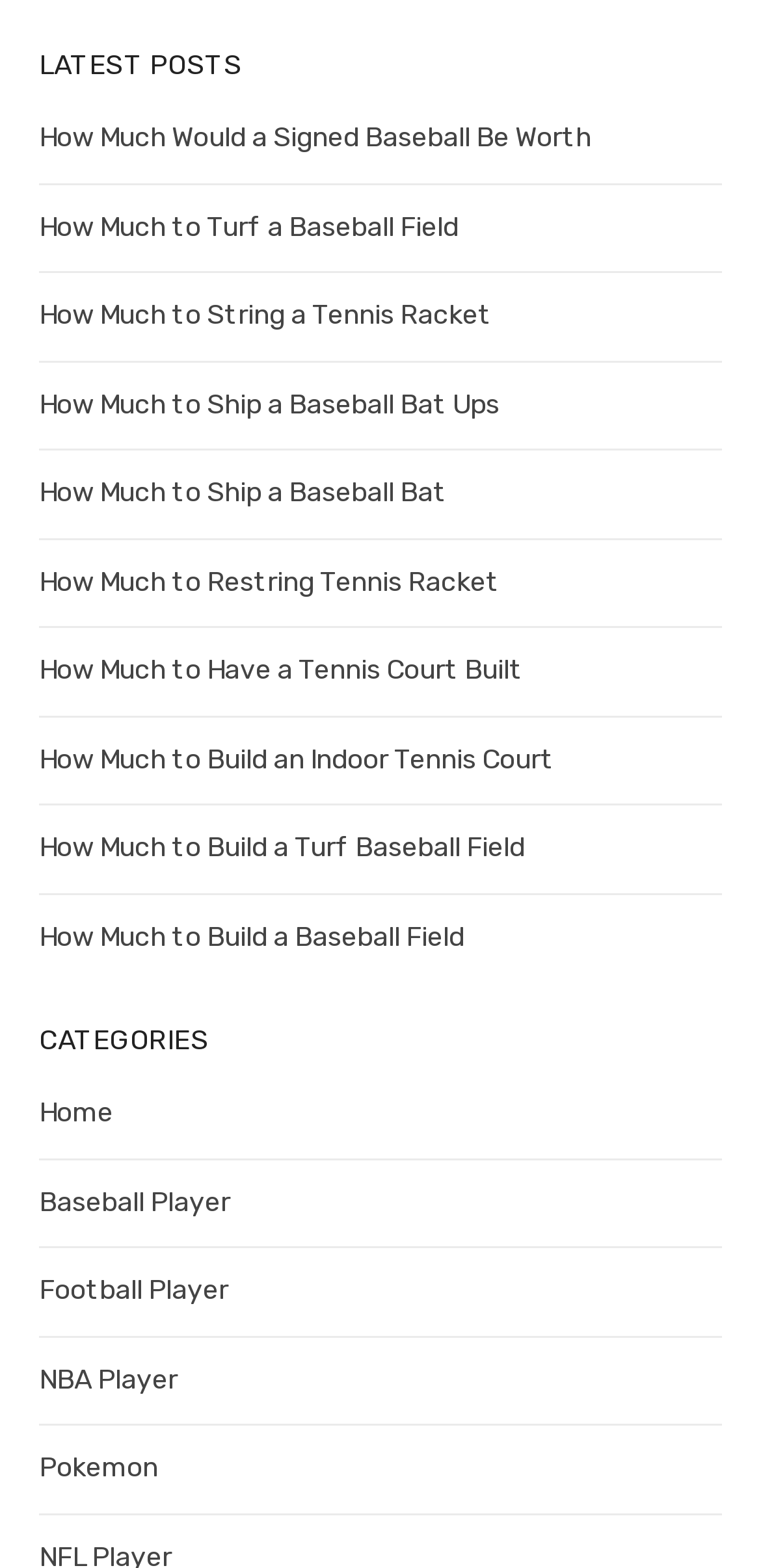From the element description: "Home", extract the bounding box coordinates of the UI element. The coordinates should be expressed as four float numbers between 0 and 1, in the order [left, top, right, bottom].

[0.051, 0.699, 0.149, 0.721]